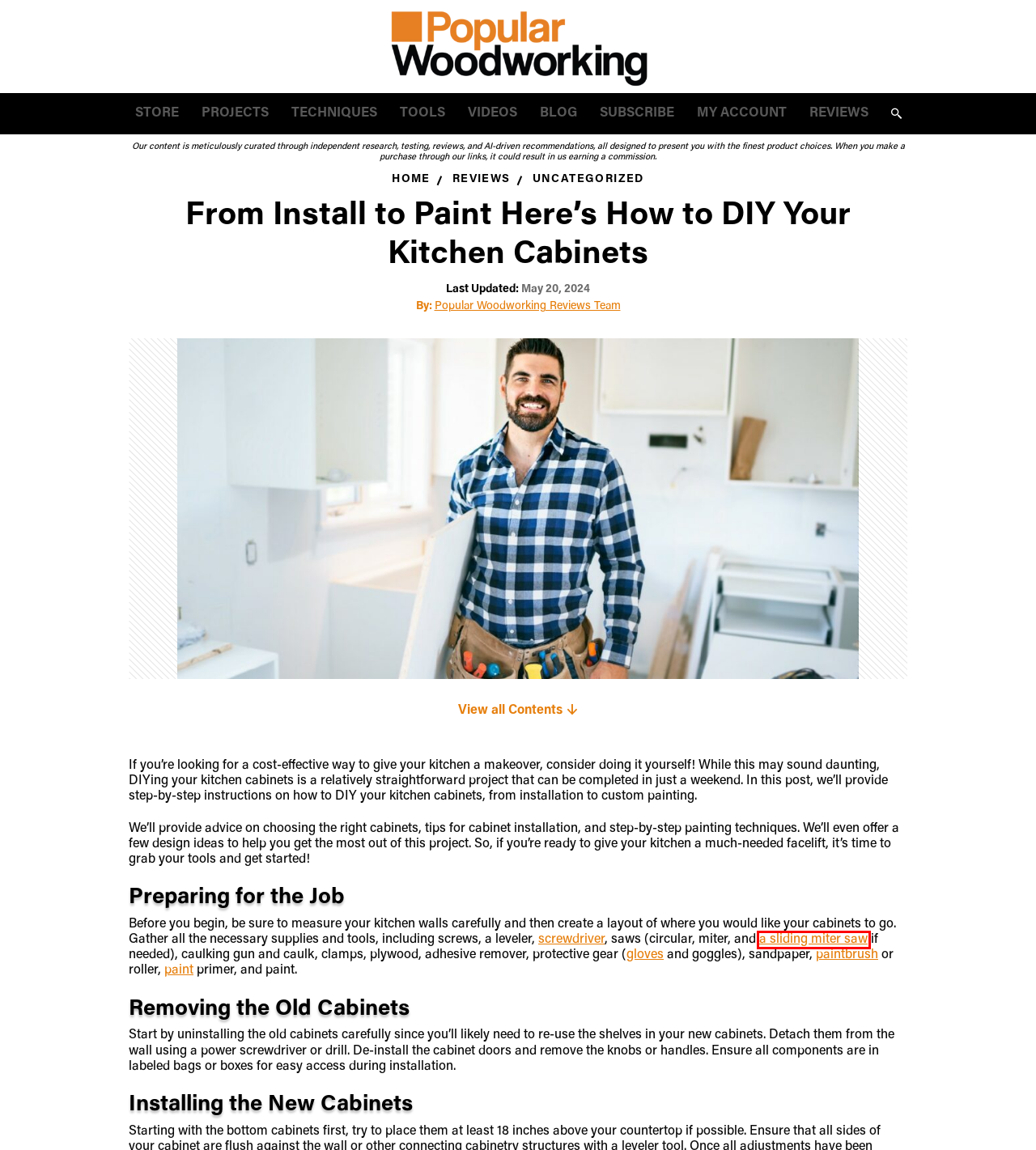Review the screenshot of a webpage containing a red bounding box around an element. Select the description that best matches the new webpage after clicking the highlighted element. The options are:
A. Become a Contributor | Popular Woodworking
B. The Great Sliding Miter Saws of 2024 | Popular Woodworking Reviews
C. Customer Service | Popular Woodworking
D. The Best Paint Brush Sets of 2024 - Popular Woodworking Reviews
E. Active Interest Media
F. The Best Wall Paints of 2024 - Popular Woodworking Reviews
G. Uncategorized - Reviews by Popular Woodworking
H. Advertise | Popular Woodworking

B